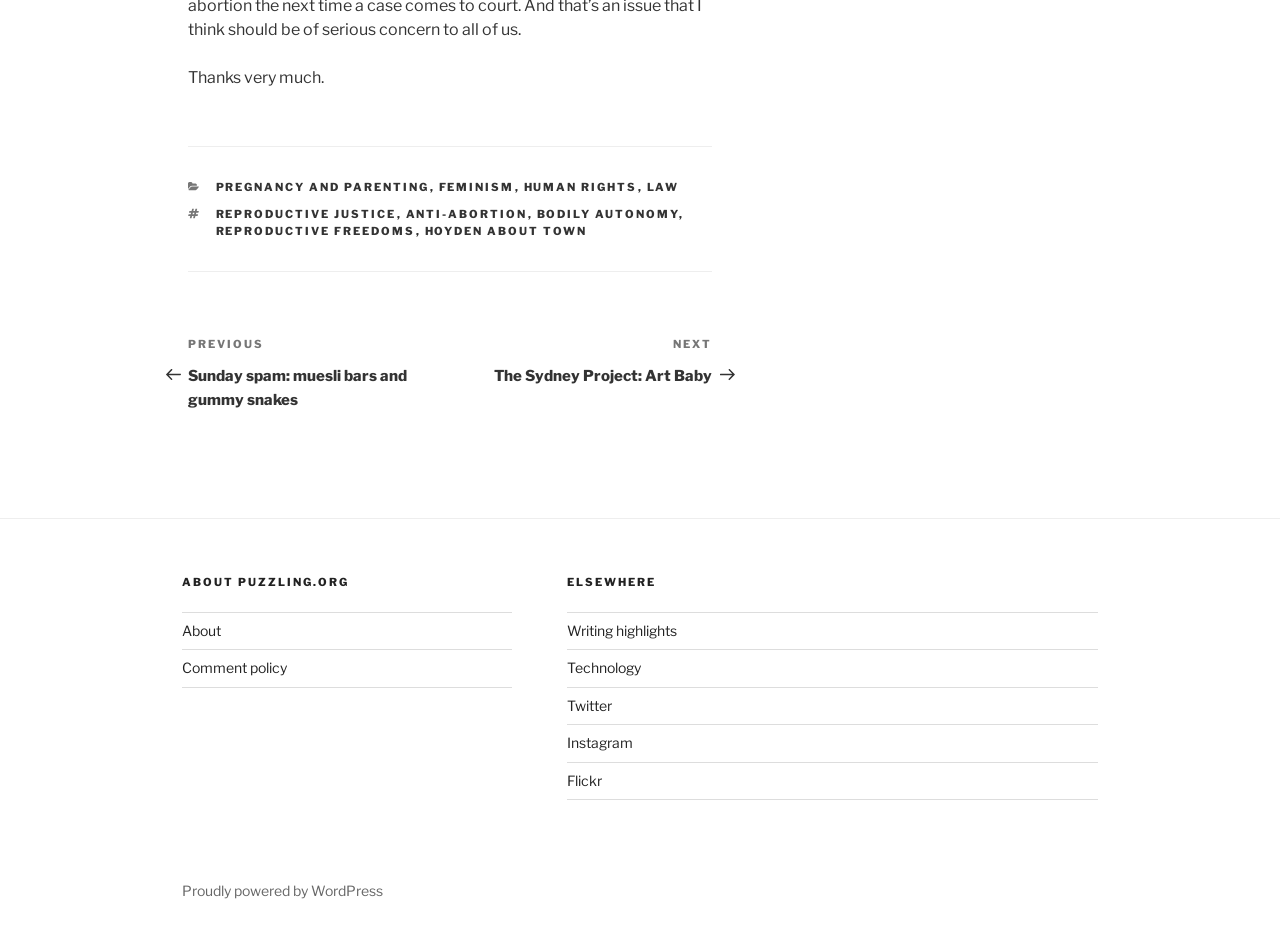Determine the bounding box coordinates of the clickable element to complete this instruction: "Go to 'Previous Post Sunday spam: muesli bars and gummy snakes'". Provide the coordinates in the format of four float numbers between 0 and 1, [left, top, right, bottom].

[0.147, 0.359, 0.352, 0.436]